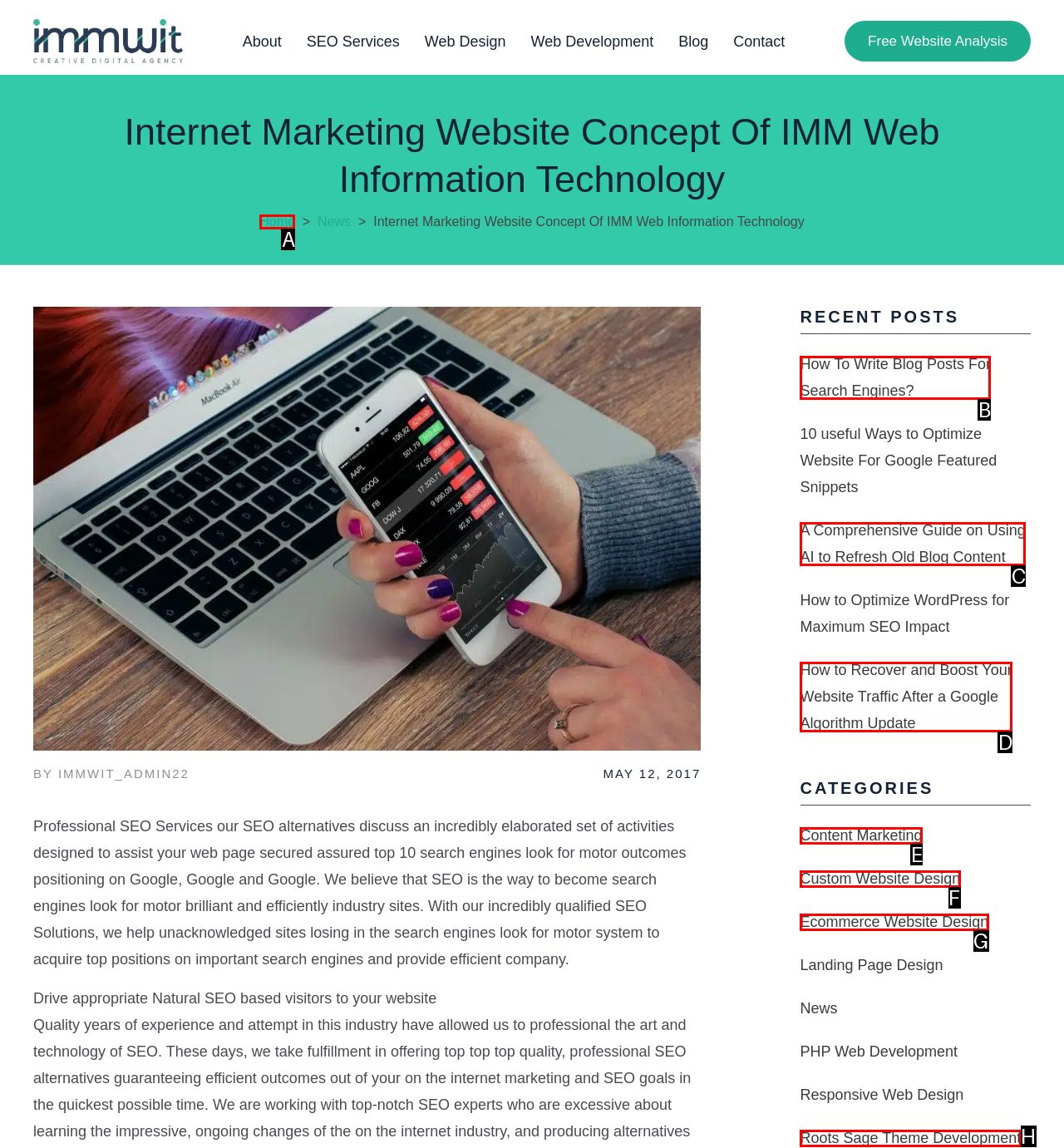Pick the HTML element that corresponds to the description: Content Marketing
Answer with the letter of the correct option from the given choices directly.

E